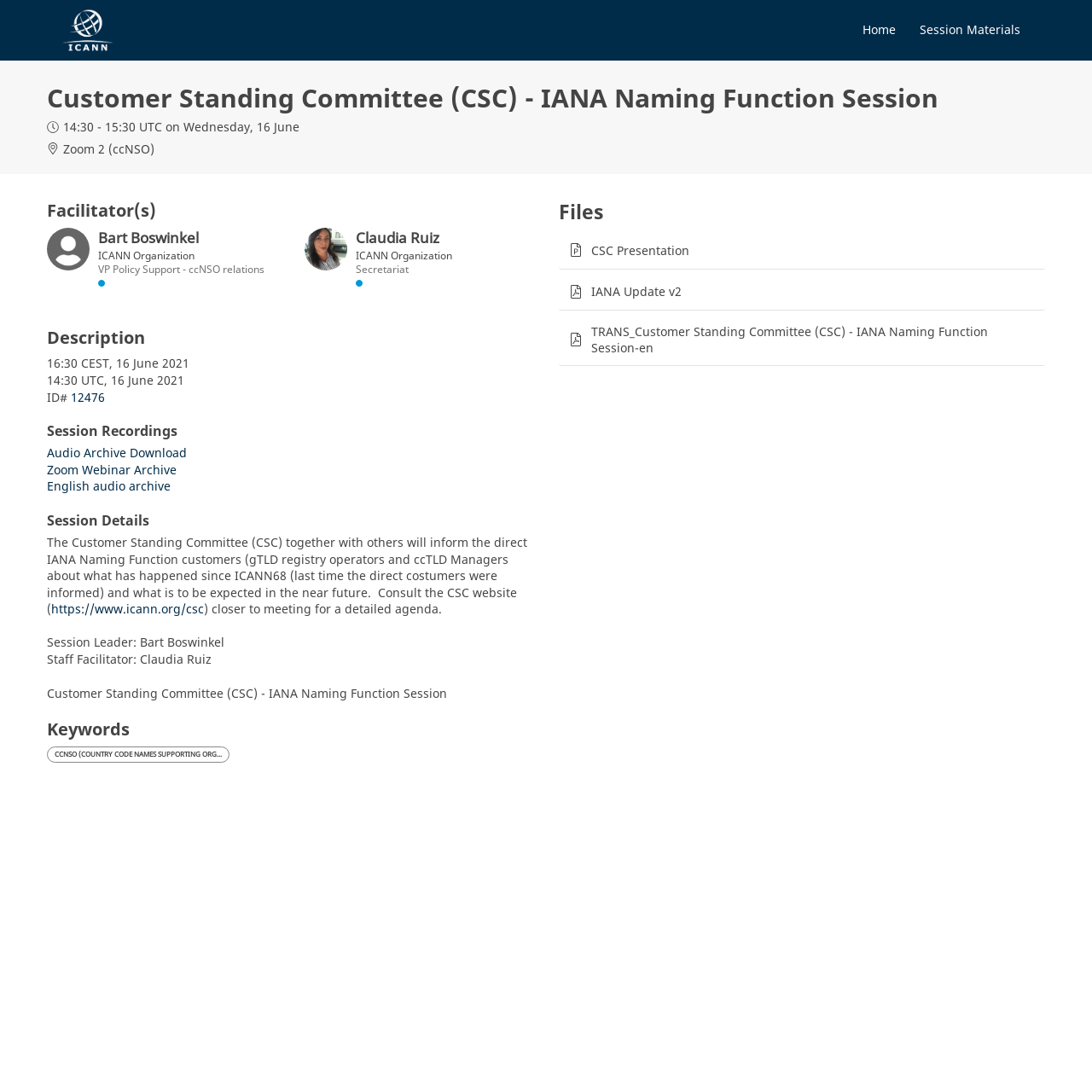Locate and extract the text of the main heading on the webpage.

Customer Standing Committee (CSC) - IANA Naming Function Session